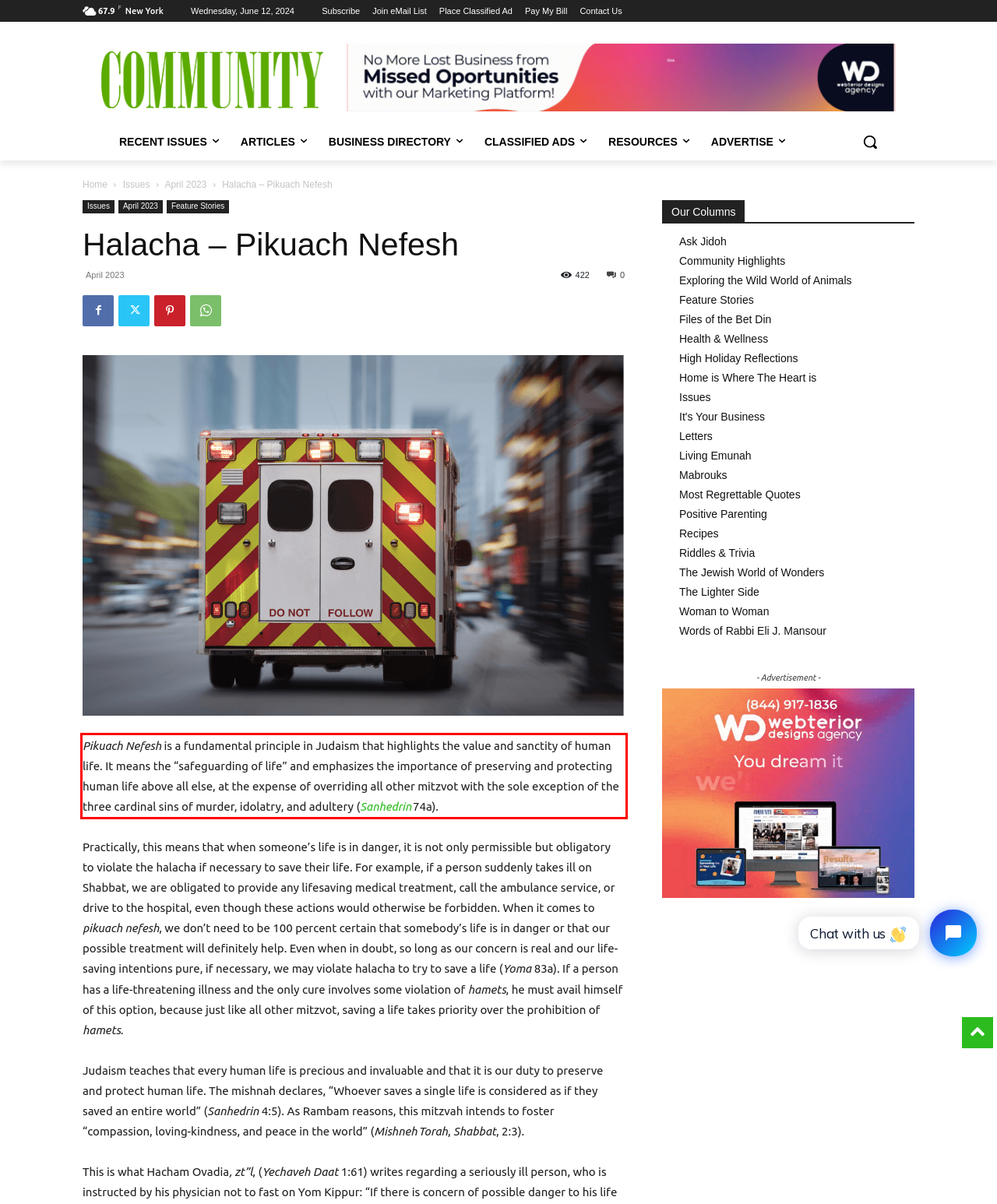Given the screenshot of the webpage, identify the red bounding box, and recognize the text content inside that red bounding box.

Pikuach Nefesh is a fundamental principle in Judaism that highlights the value and sanctity of human life. It means the “safeguarding of life” and emphasizes the importance of preserving and protecting human life above all else, at the expense of overriding all other mitzvot with the sole exception of the three cardinal sins of murder, idolatry, and adultery (Sanhedrin 74a).